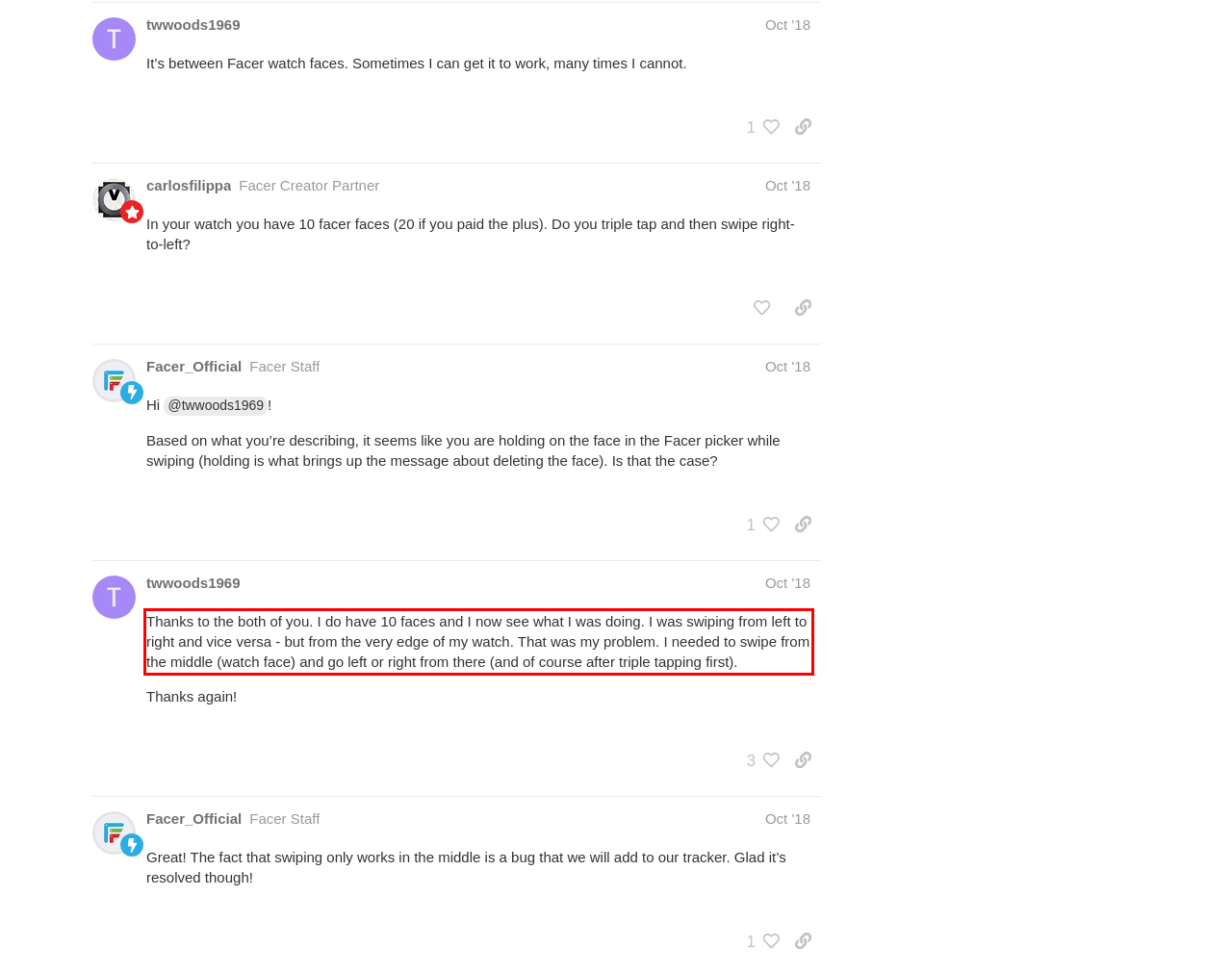Observe the screenshot of the webpage, locate the red bounding box, and extract the text content within it.

Thanks to the both of you. I do have 10 faces and I now see what I was doing. I was swiping from left to right and vice versa - but from the very edge of my watch. That was my problem. I needed to swipe from the middle (watch face) and go left or right from there (and of course after triple tapping first).